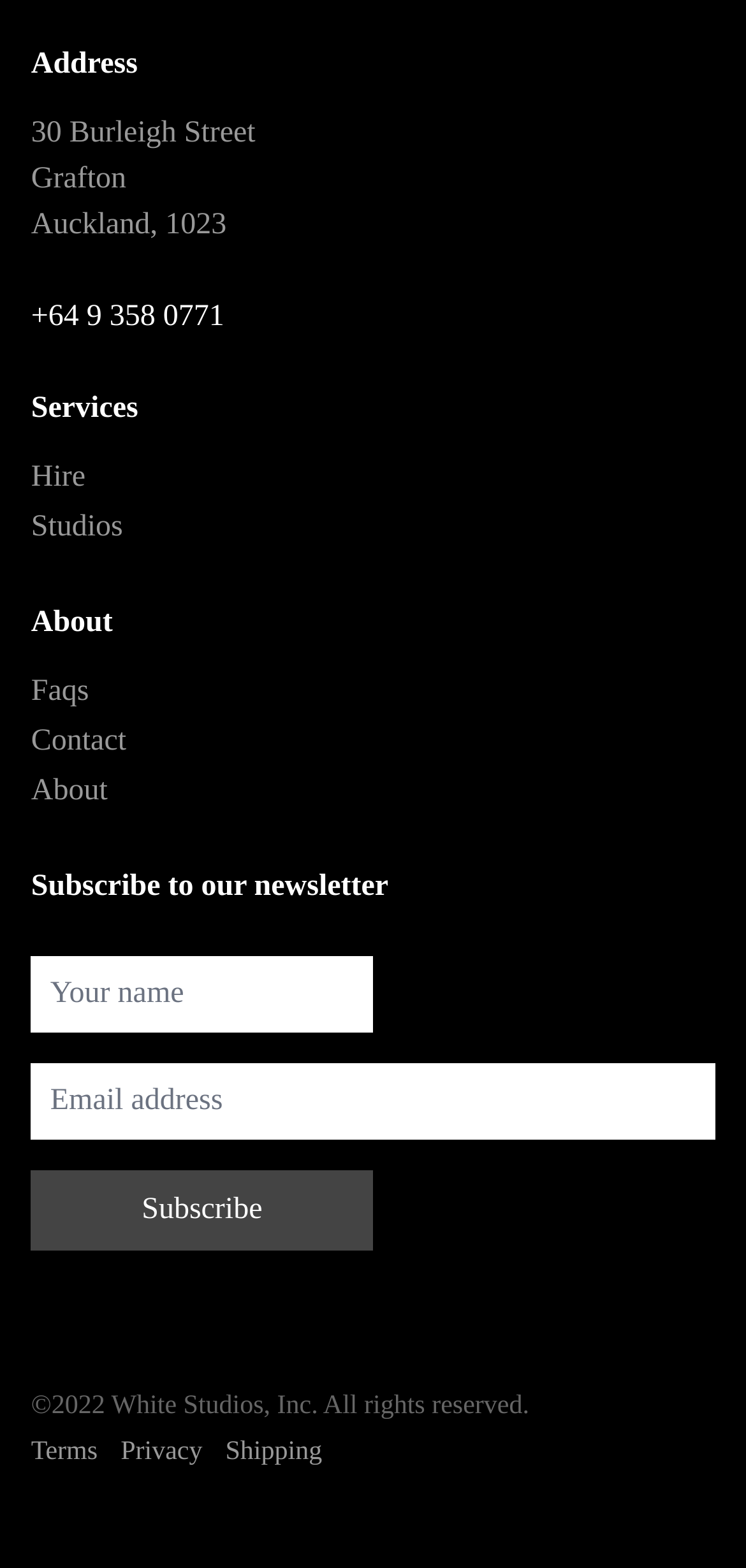What is the copyright year of White Studios, Inc.?
Provide a fully detailed and comprehensive answer to the question.

I found the copyright year by looking at the static text element at the bottom of the page, which states '©2022 White Studios, Inc. All rights reserved'.